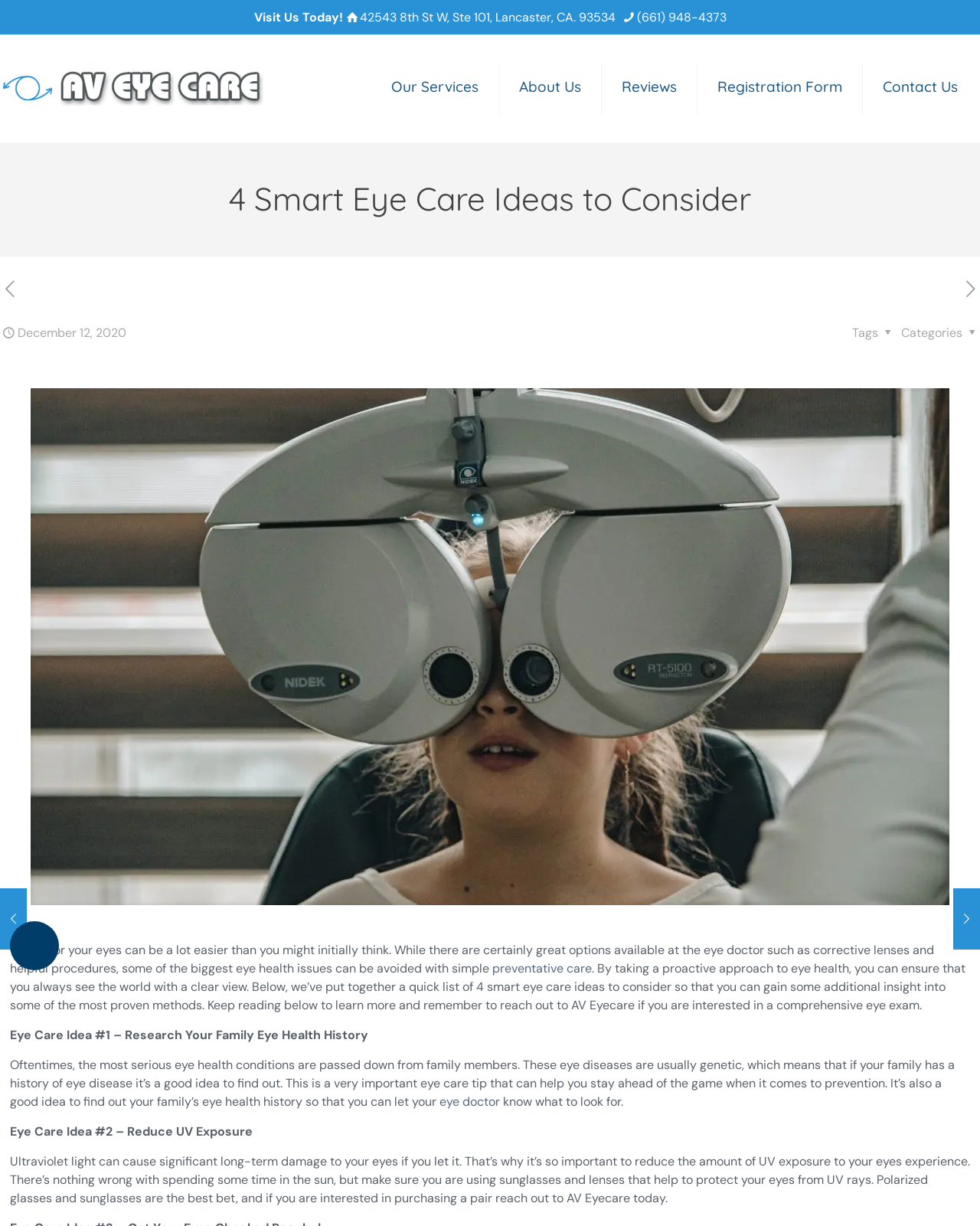What type of glasses are recommended to reduce UV exposure?
Using the image as a reference, answer the question with a short word or phrase.

Polarized glasses